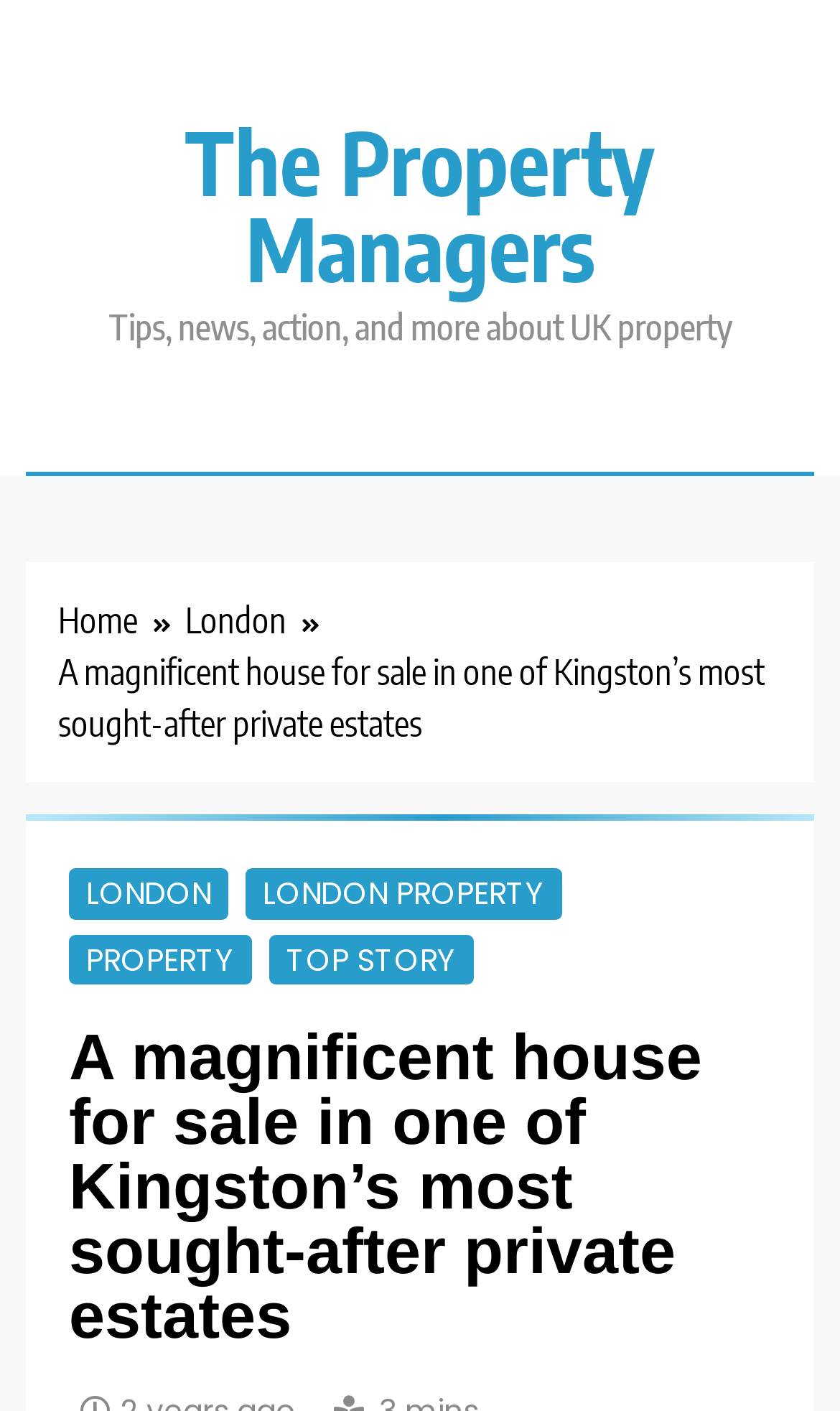Determine the bounding box for the described UI element: "The Property Managers".

[0.221, 0.076, 0.779, 0.214]